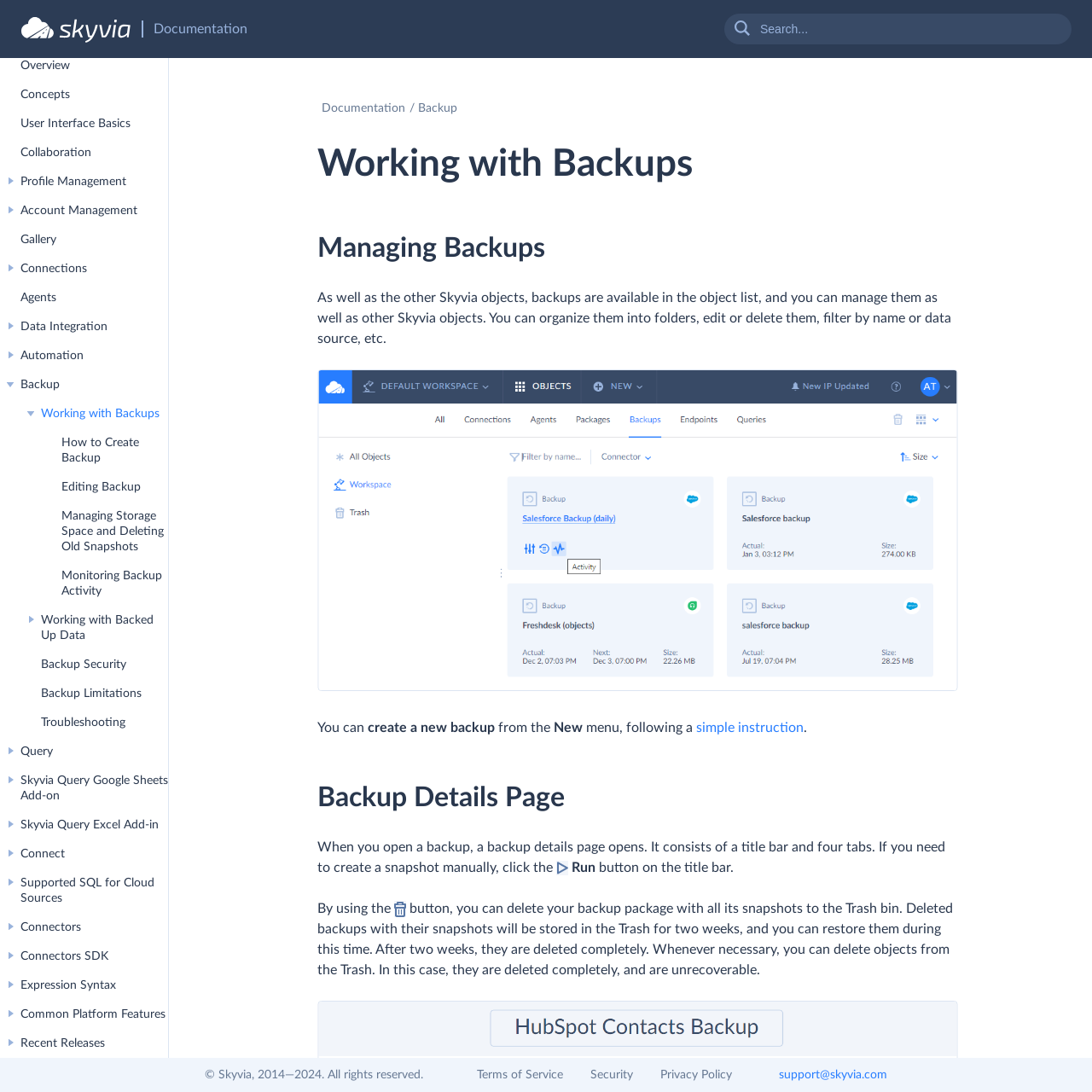Locate the bounding box coordinates of the element that should be clicked to fulfill the instruction: "Contact support".

[0.713, 0.979, 0.812, 0.989]